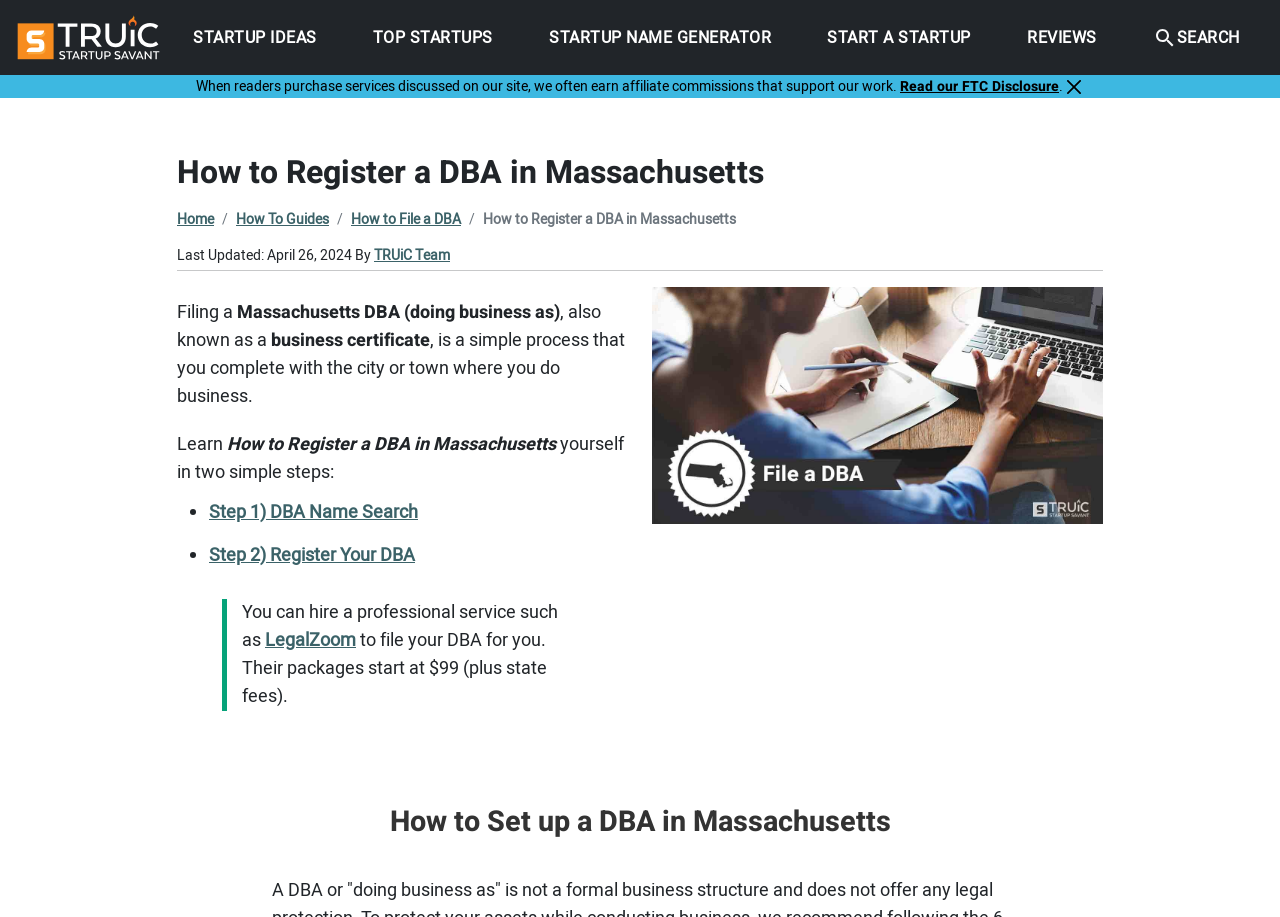Please determine the bounding box coordinates, formatted as (top-left x, top-left y, bottom-right x, bottom-right y), with all values as floating point numbers between 0 and 1. Identify the bounding box of the region described as: Step 2) Register Your DBA

[0.163, 0.591, 0.324, 0.62]